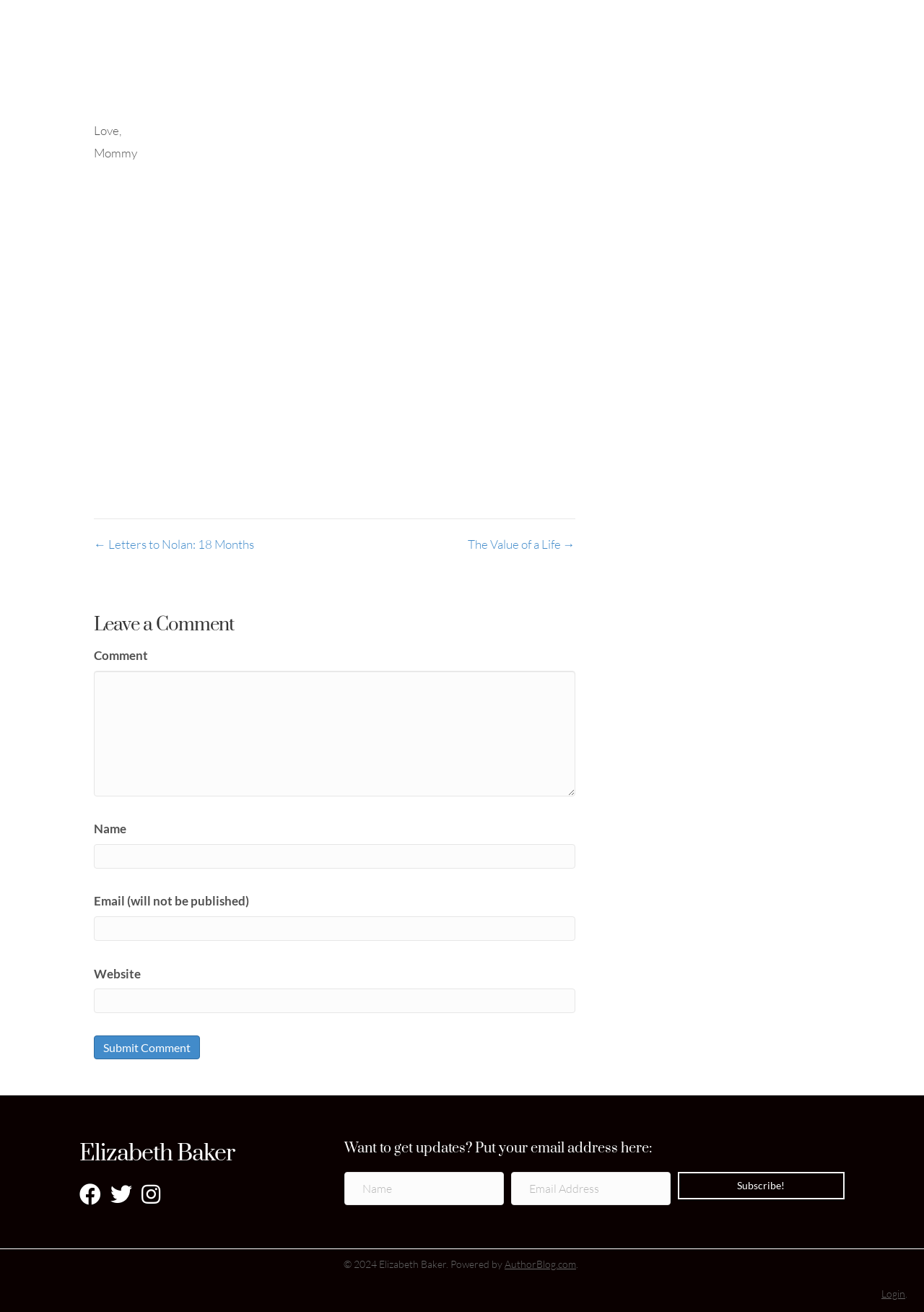Locate the bounding box coordinates of the area to click to fulfill this instruction: "Click the 'Subscribe!' button". The bounding box should be presented as four float numbers between 0 and 1, in the order [left, top, right, bottom].

[0.734, 0.893, 0.914, 0.914]